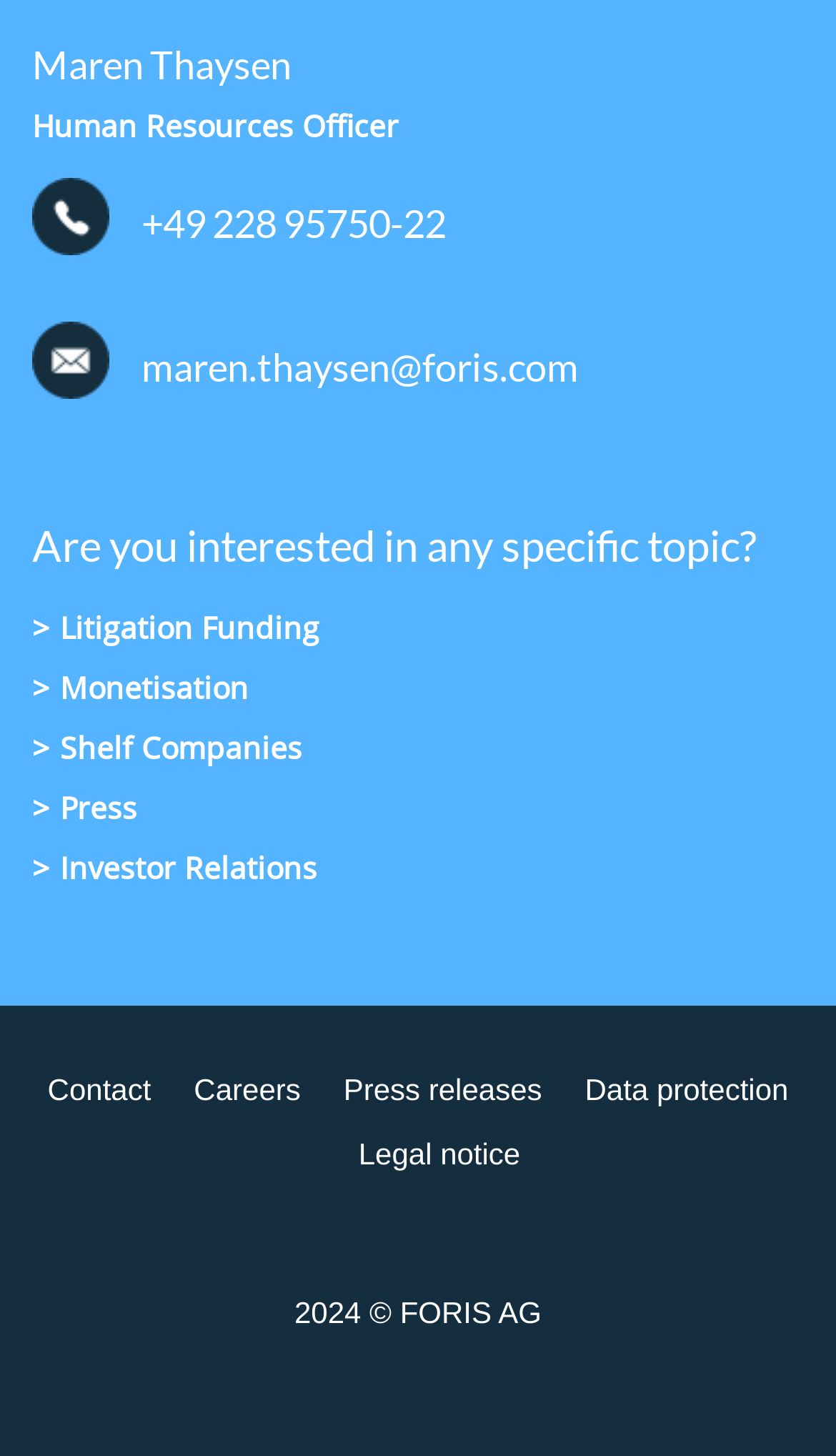Specify the bounding box coordinates of the element's region that should be clicked to achieve the following instruction: "View careers". The bounding box coordinates consist of four float numbers between 0 and 1, in the format [left, top, right, bottom].

[0.232, 0.733, 0.36, 0.762]